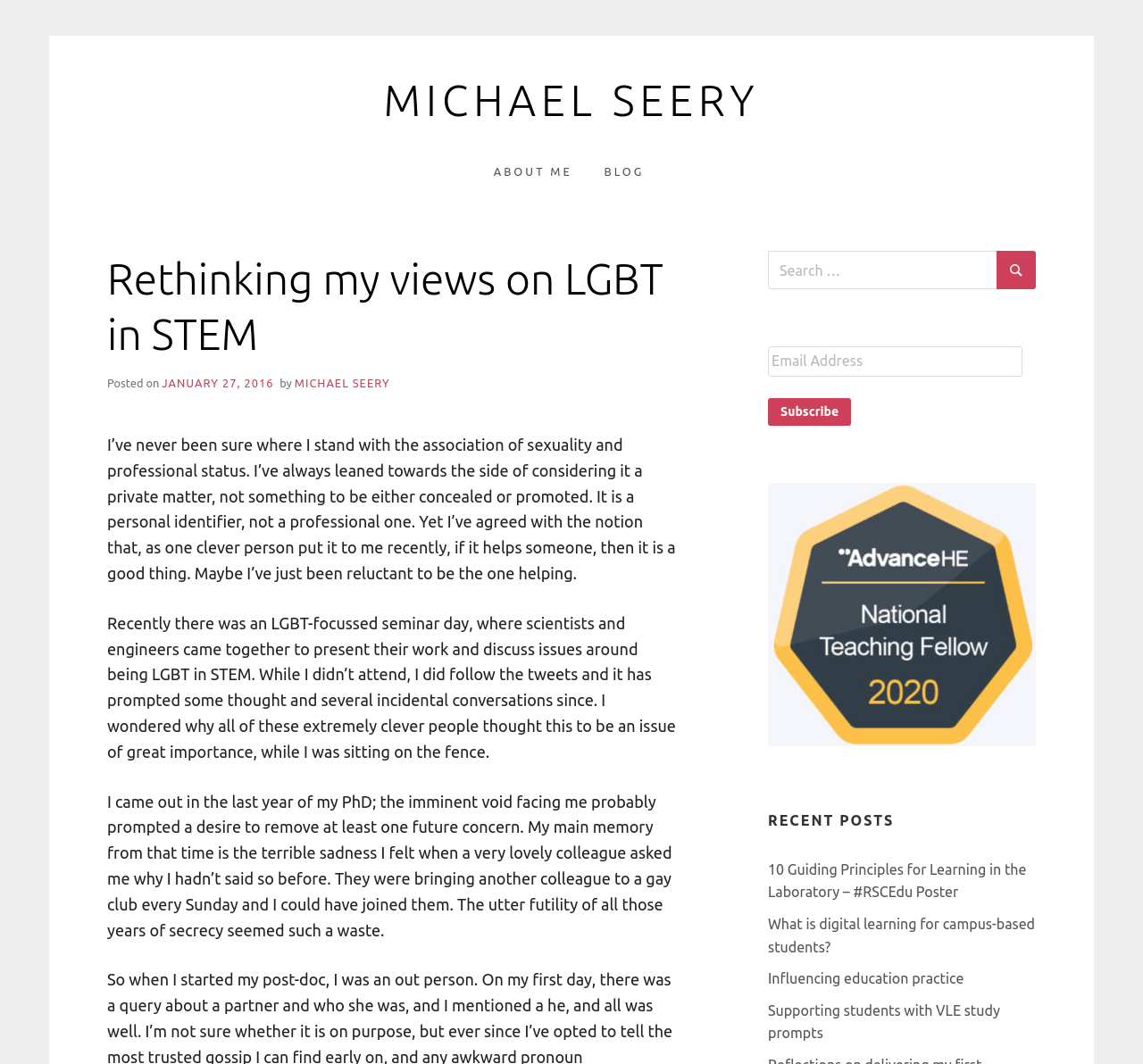Could you specify the bounding box coordinates for the clickable section to complete the following instruction: "Read the 'Rethinking my views on LGBT in STEM' blog post"?

[0.094, 0.236, 0.594, 0.34]